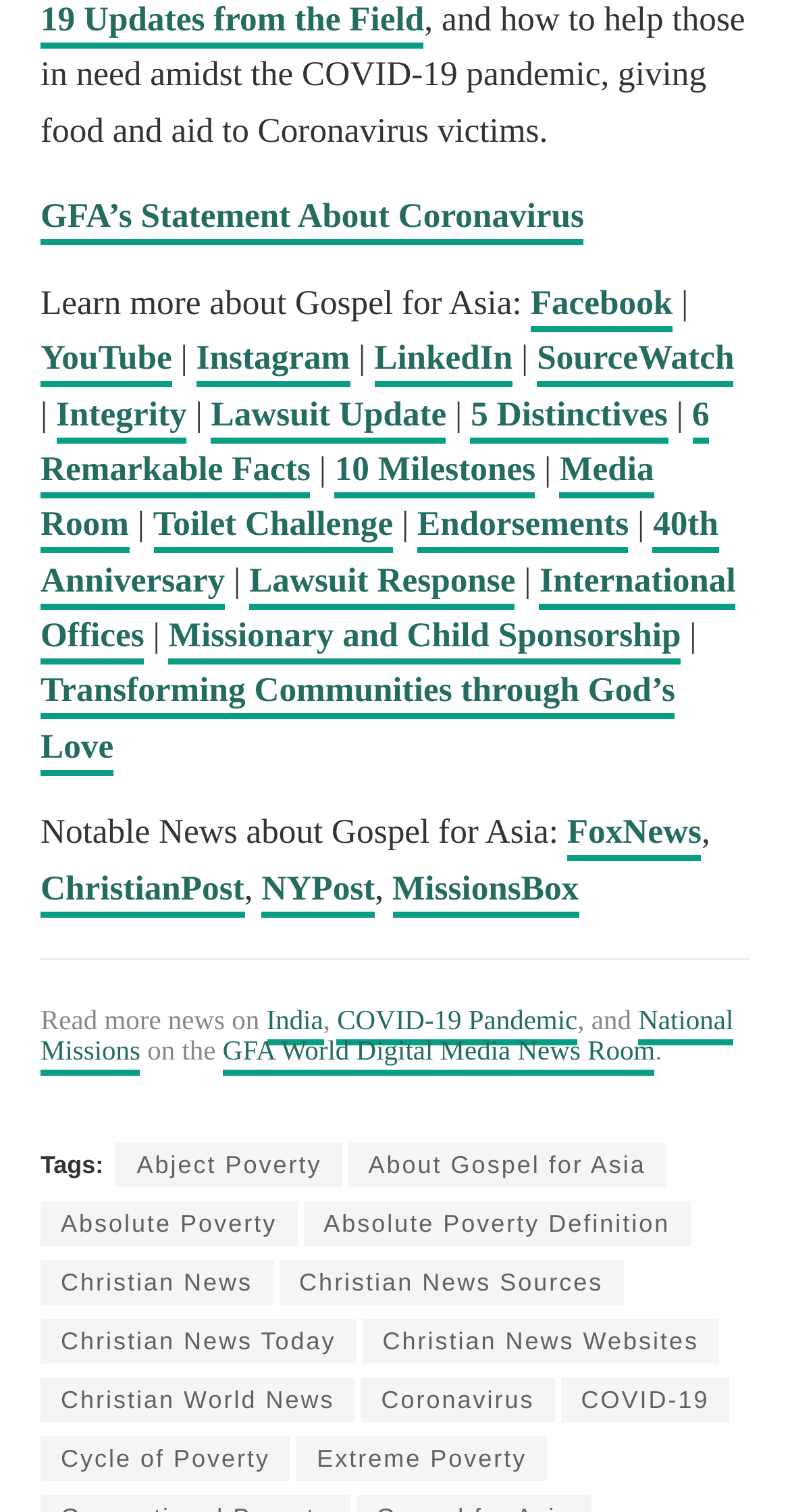Please find the bounding box for the UI element described by: "Transforming Communities through God’s Love".

[0.051, 0.444, 0.855, 0.513]